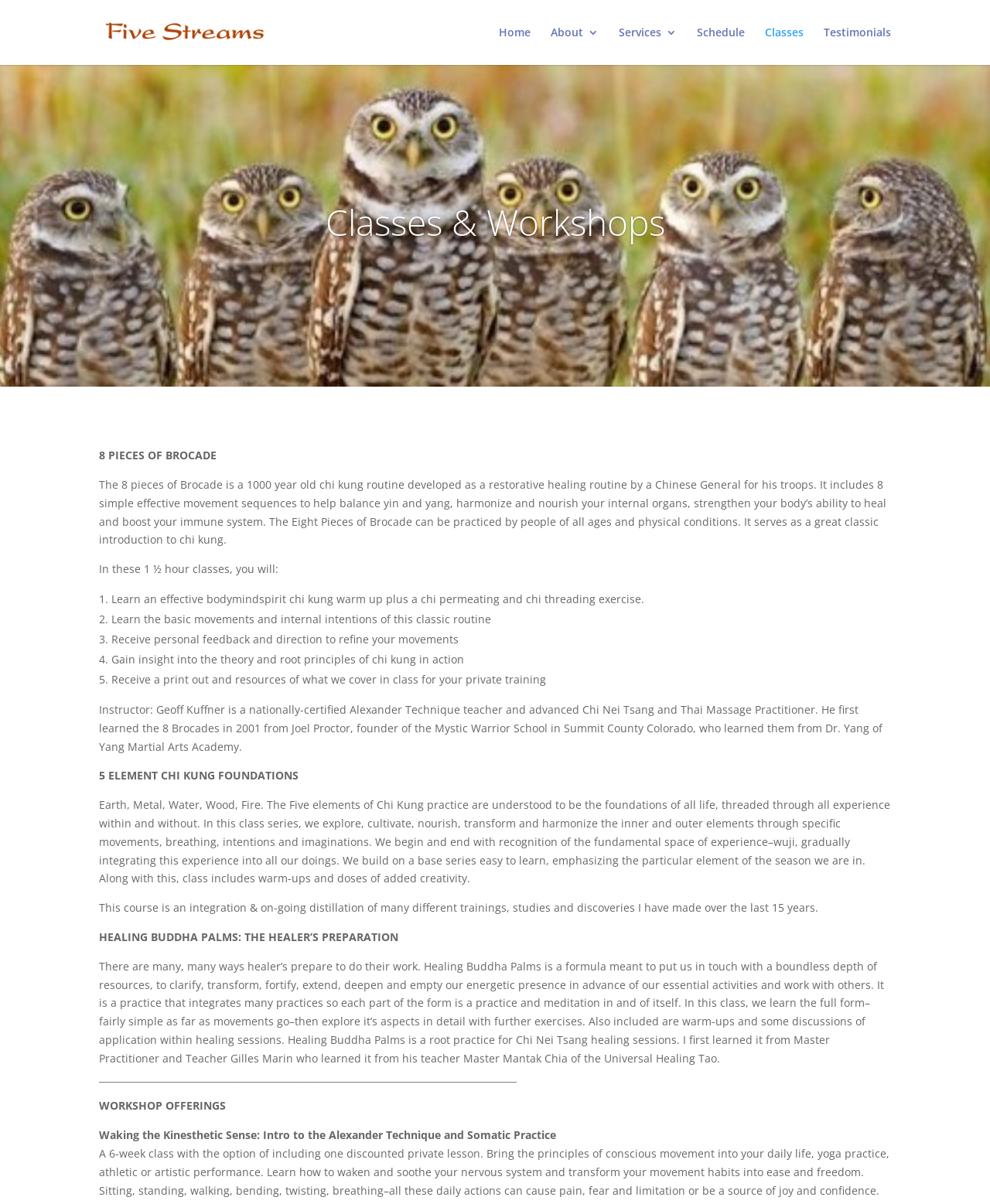Determine the bounding box coordinates of the element that should be clicked to execute the following command: "Learn more about the '8 Pieces of Brocade' class".

[0.1, 0.372, 0.167, 0.384]